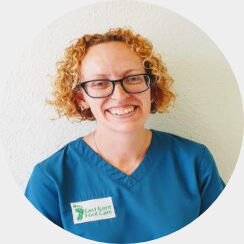What is the goal of East Kent Foot Care?
Please provide a single word or phrase as your answer based on the image.

Active and pain-free lives